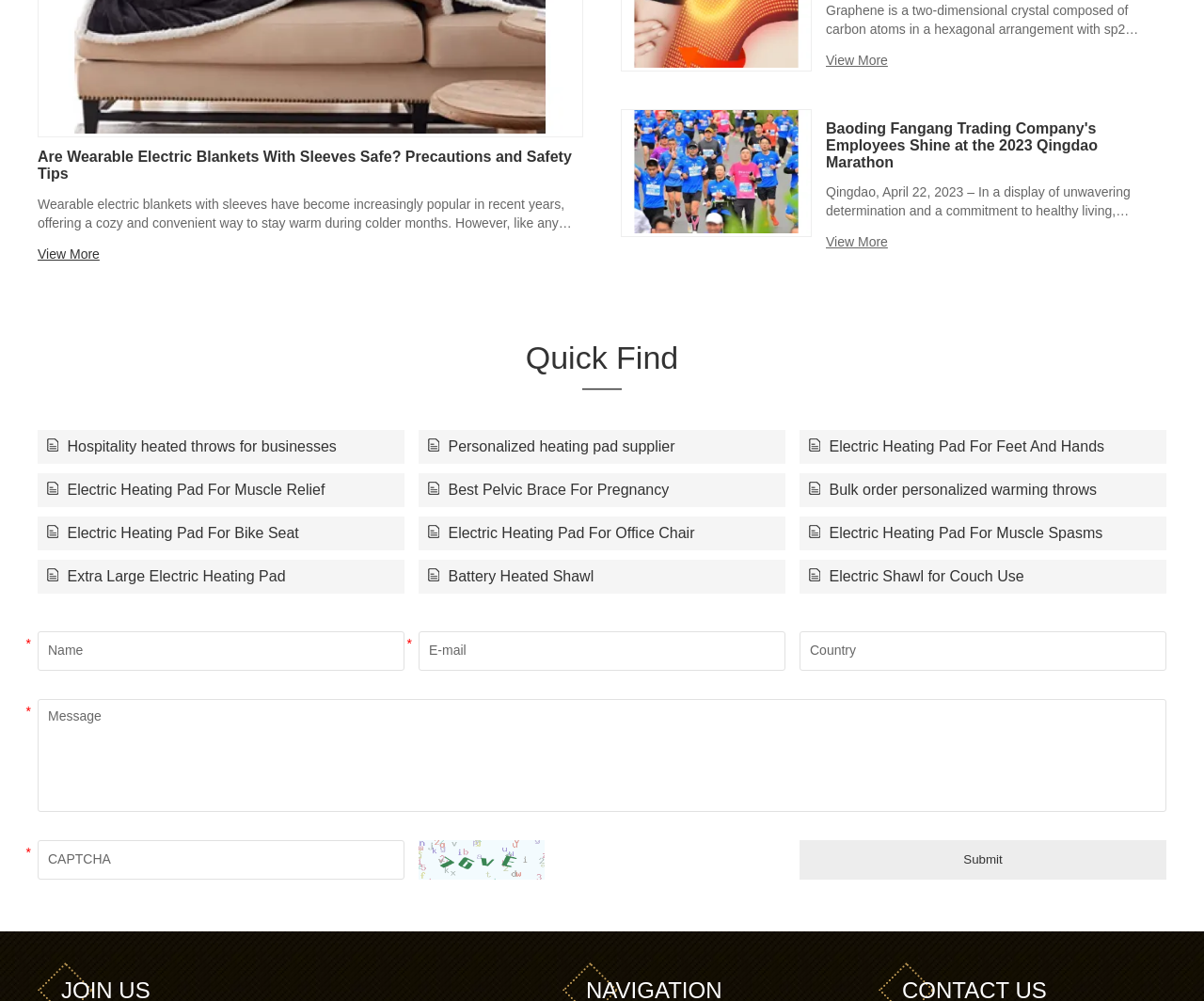Find the bounding box coordinates of the clickable area that will achieve the following instruction: "Visit the 'Product Reviews' page".

None